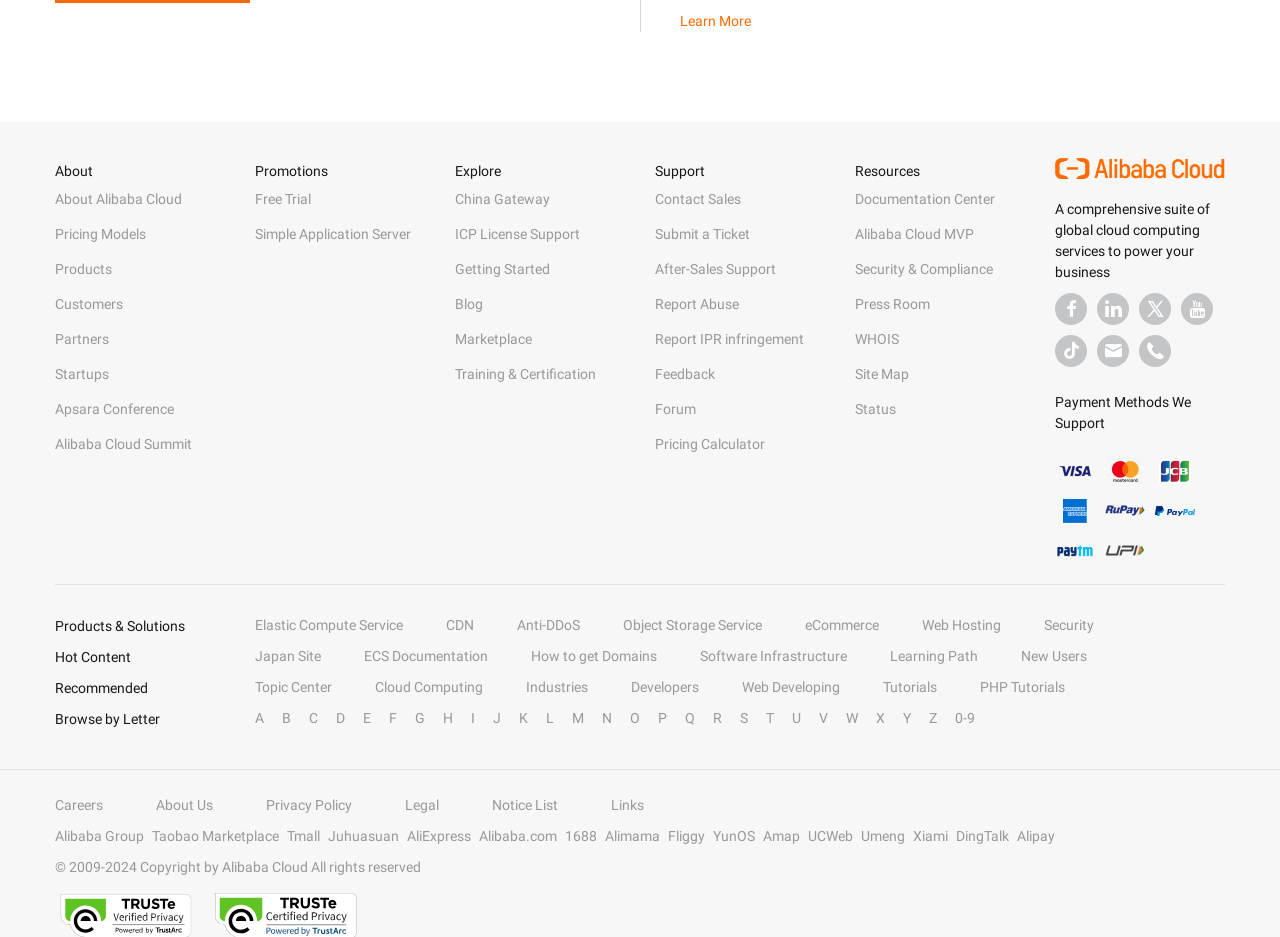Using the description: "Alibaba Cloud MVP", determine the UI element's bounding box coordinates. Ensure the coordinates are in the format of four float numbers between 0 and 1, i.e., [left, top, right, bottom].

[0.668, 0.242, 0.761, 0.259]